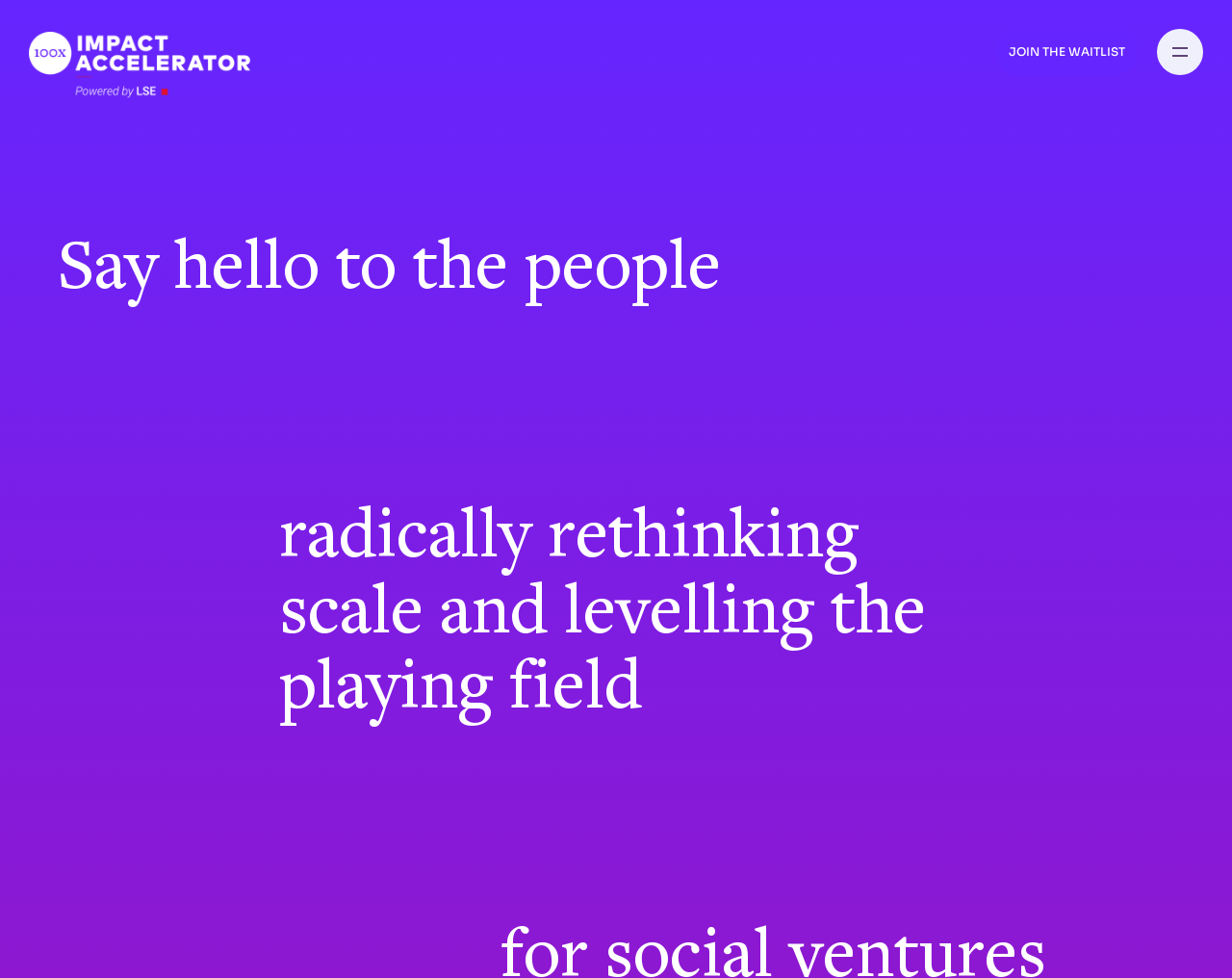Answer this question using a single word or a brief phrase:
How many links are there in the header section?

3